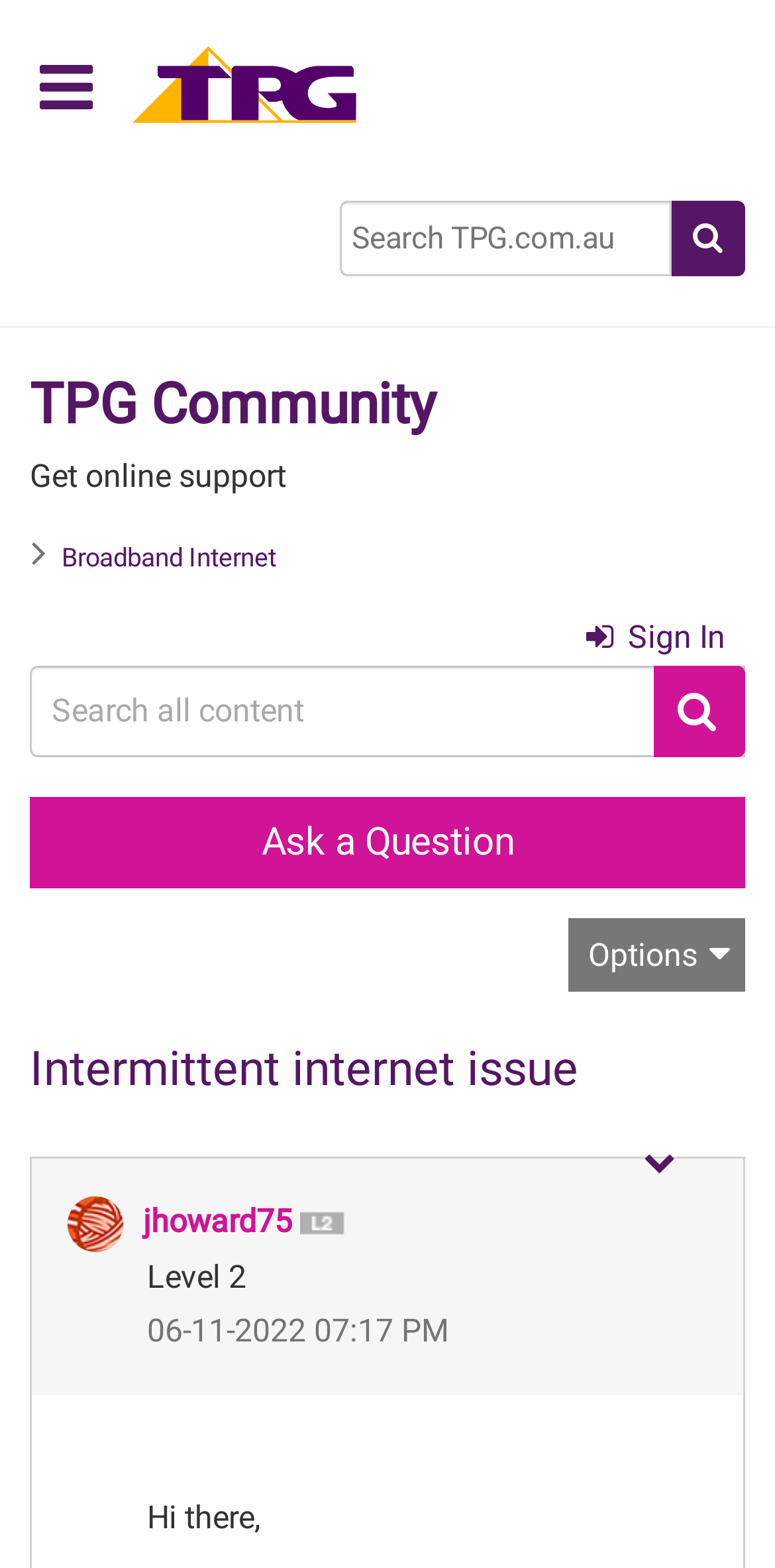Describe all the significant parts and information present on the webpage.

This webpage appears to be a forum post on the TPG Community website. At the top left corner, there is a button with a hamburger icon, followed by a "Home" link with an accompanying image. A search box is located to the right of these elements, accompanied by a magnifying glass icon button.

Below these elements, the website's title "TPG Community" is displayed prominently, with a "Get online support" text underneath. A navigation menu, referred to as "breadcrumbs," is situated below, containing a link to "Broadband Internet."

On the top right corner, there is a "Sign In" link with a lock icon. A "Search" button and a corresponding text box are located below it.

The main content of the webpage is a forum post titled "Intermittent internet issue." The post's author, jhoward75, is displayed with their profile picture, username, and level (Level 2). The post's details, including the date and time it was posted, are shown below the author's information.

The post's content starts with the text "Hi there," and is followed by the user's description of their intermittent internet connection issue and their experience with TPG support. An "Options" button and a "Show post option menu" button are located at the bottom right corner of the post.